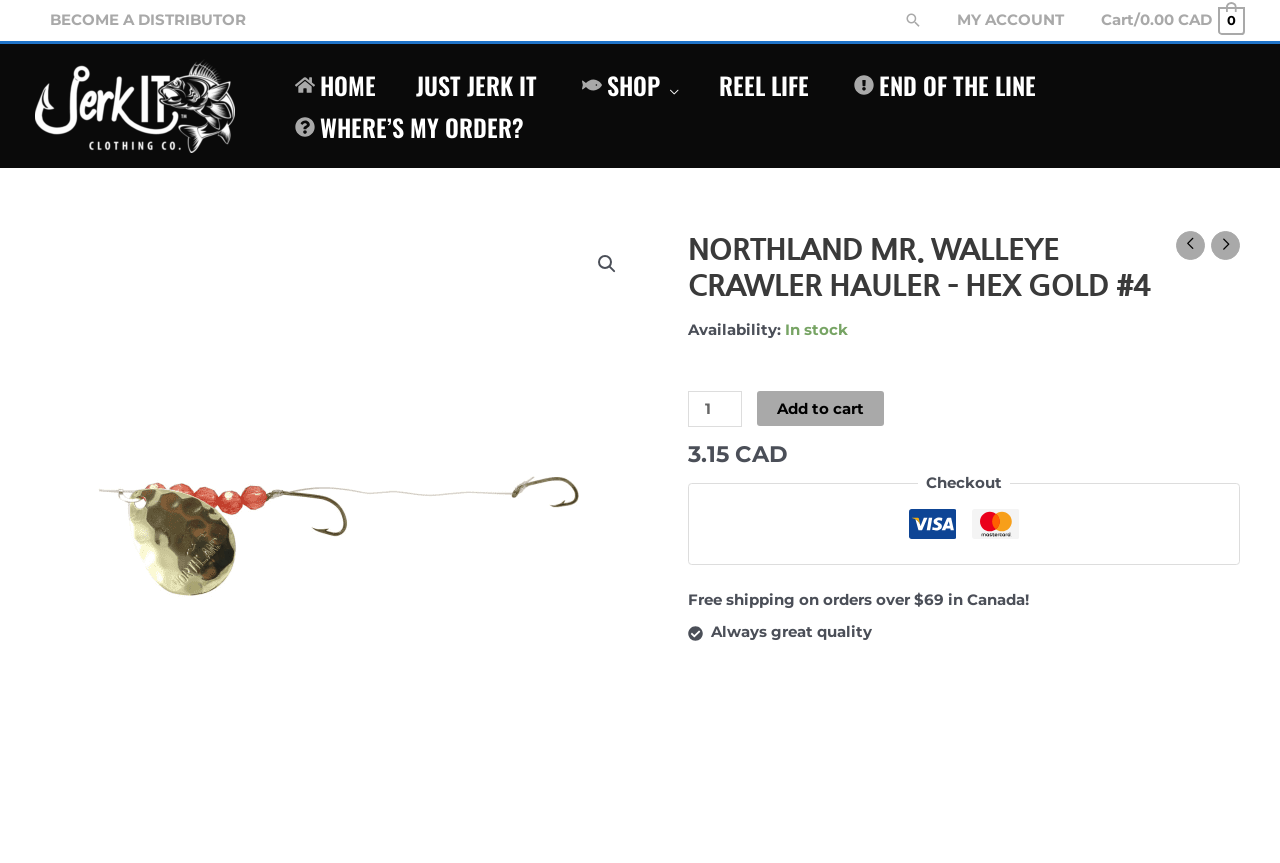Provide the bounding box coordinates for the UI element described in this sentence: "alt="🔍"". The coordinates should be four float values between 0 and 1, i.e., [left, top, right, bottom].

[0.46, 0.284, 0.488, 0.326]